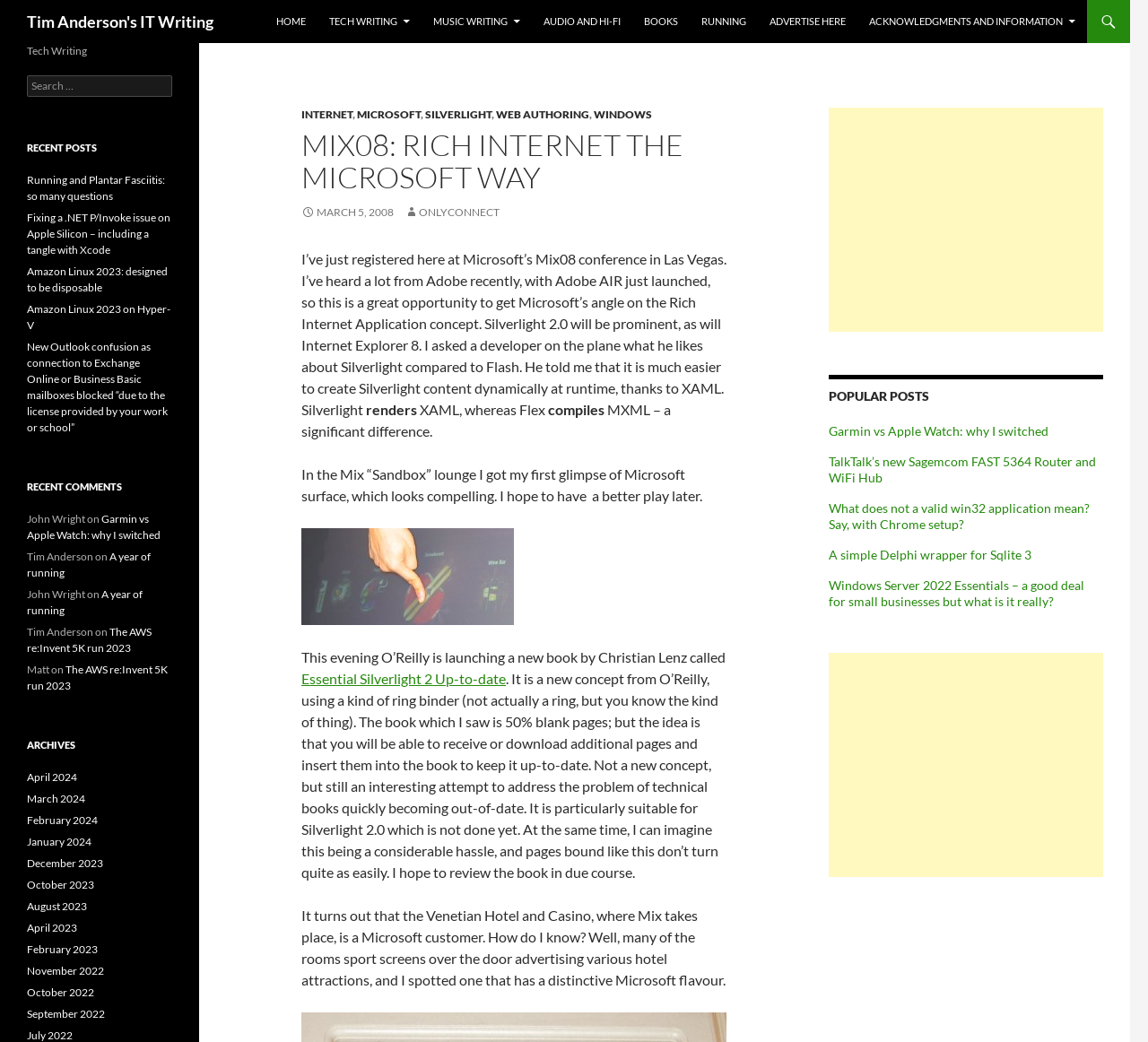Could you identify the text that serves as the heading for this webpage?

Tim Anderson's IT Writing